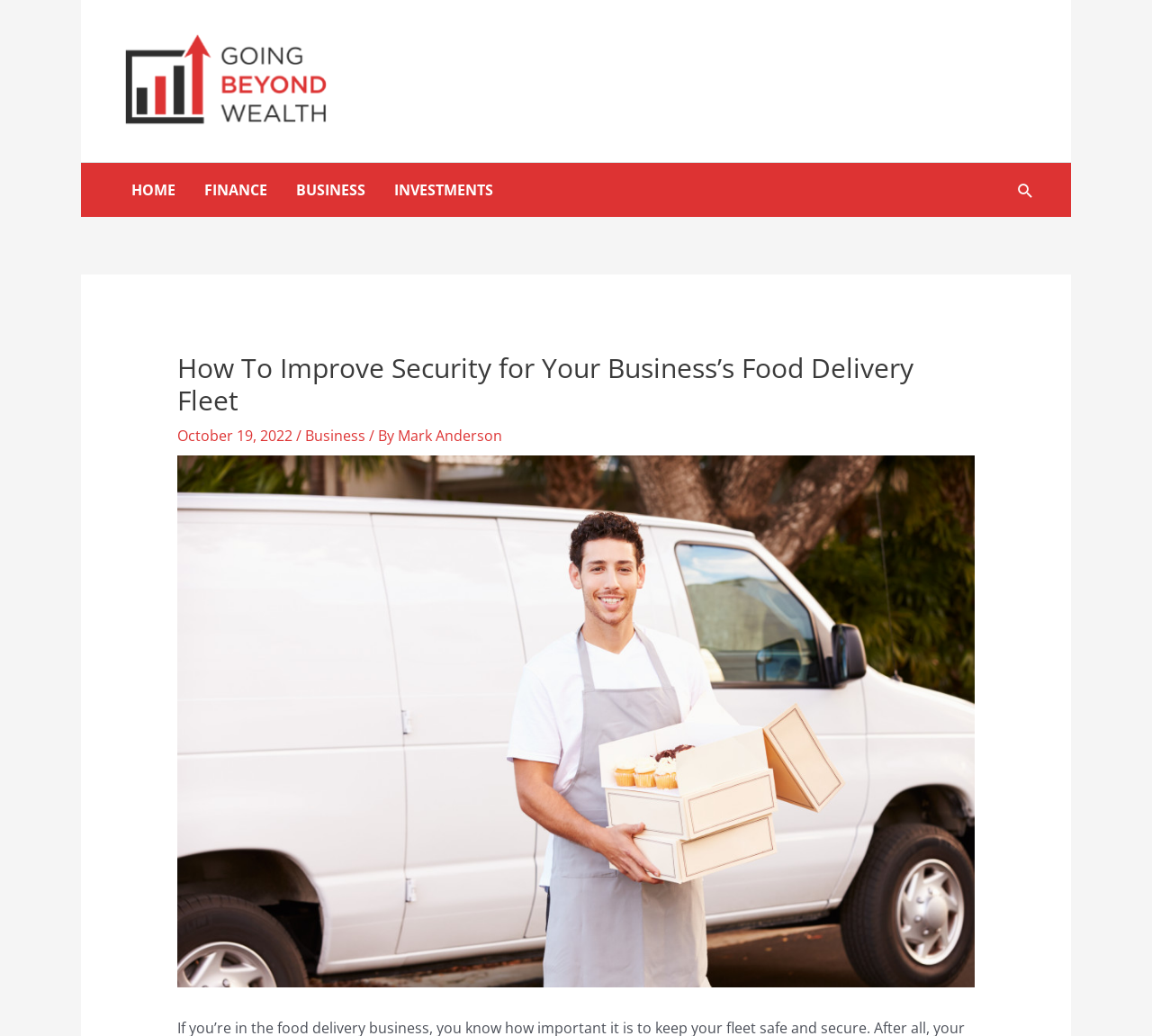Find and generate the main title of the webpage.

How To Improve Security for Your Business’s Food Delivery Fleet